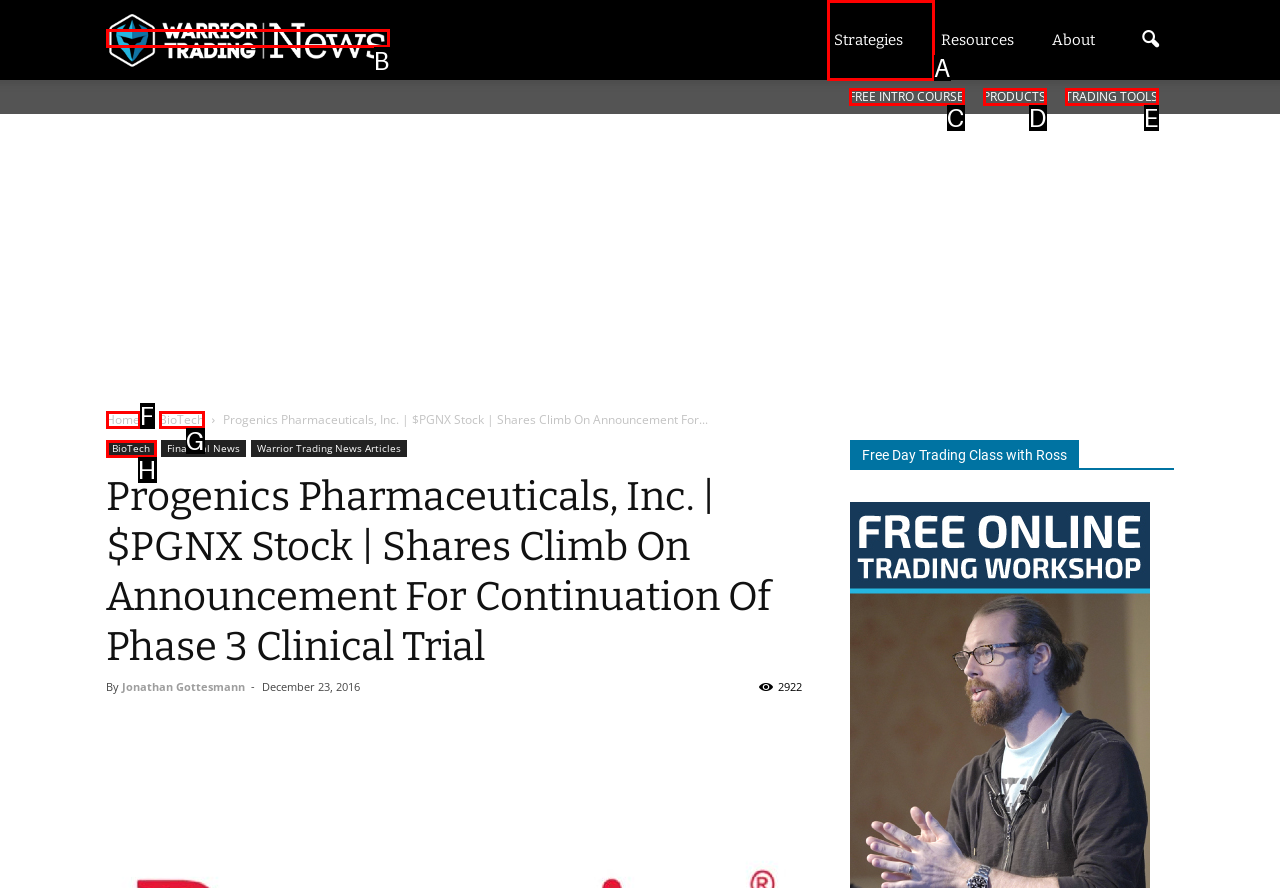Which UI element's letter should be clicked to achieve the task: Click the Warrior Trading News Logo
Provide the letter of the correct choice directly.

B